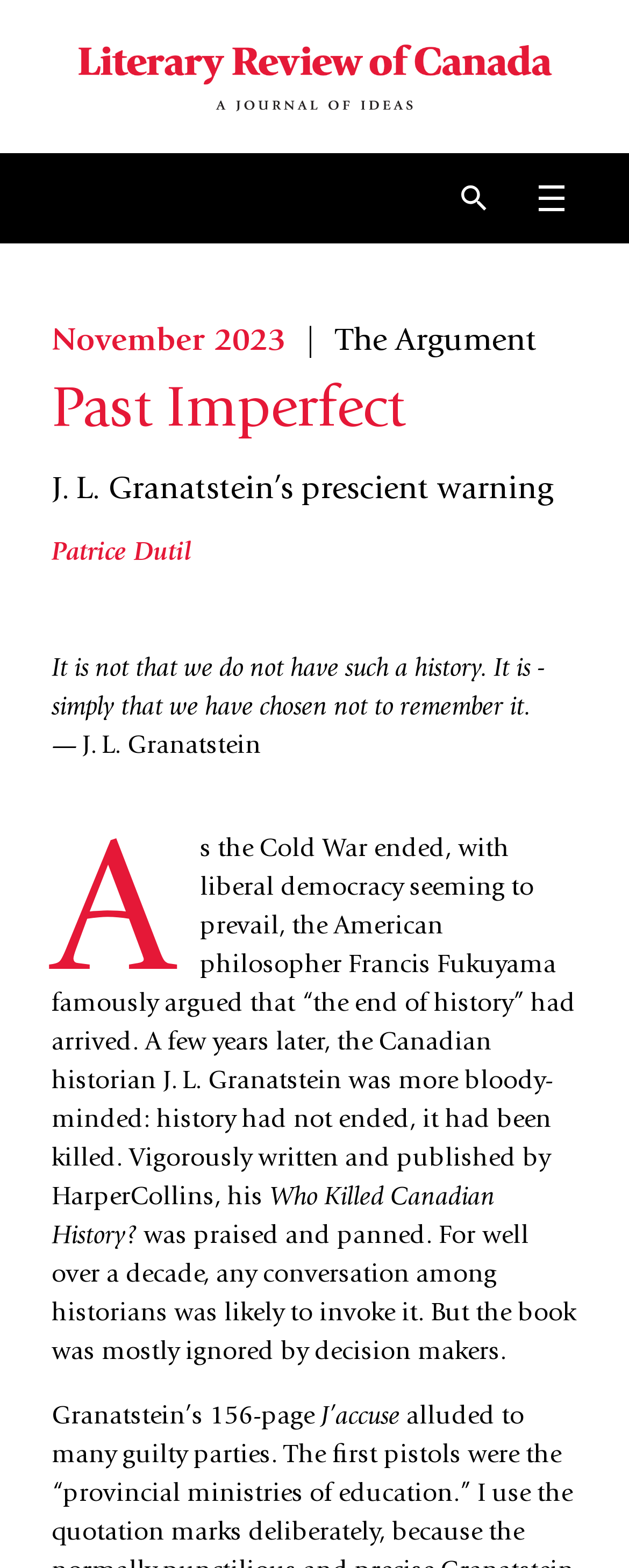What is the name of the historian mentioned?
Relying on the image, give a concise answer in one word or a brief phrase.

J. L. Granatstein